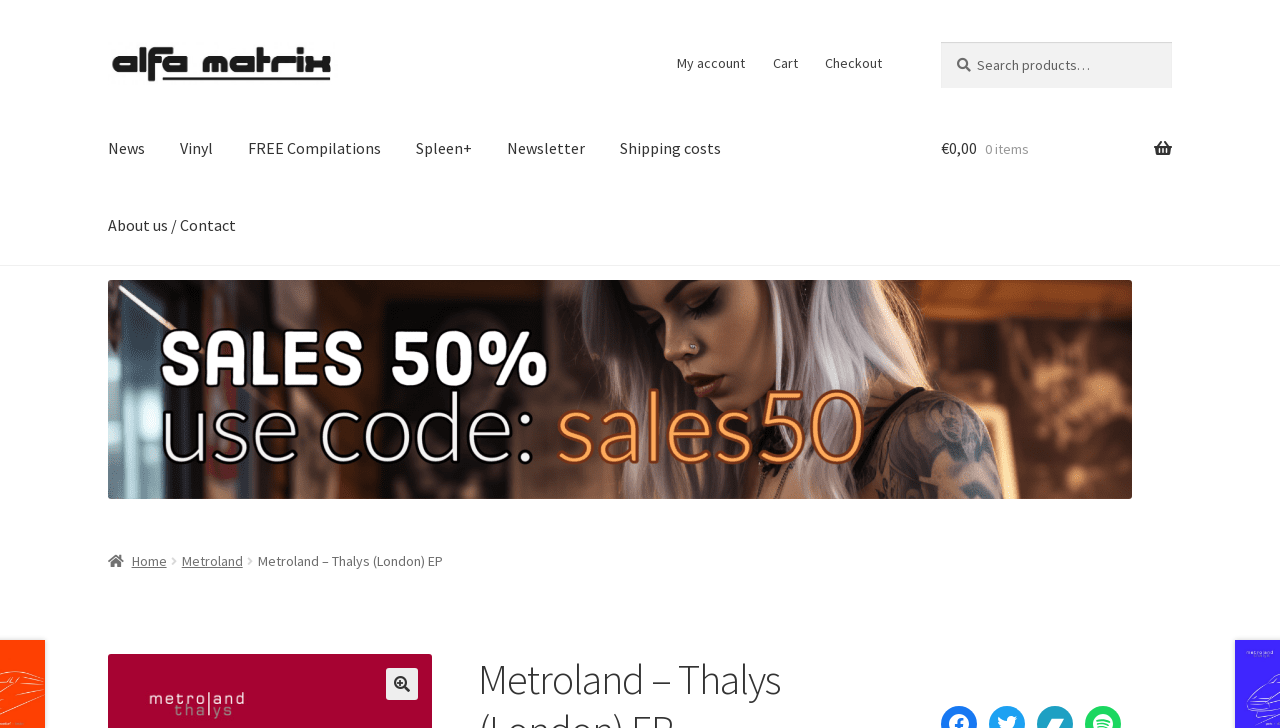Please predict the bounding box coordinates of the element's region where a click is necessary to complete the following instruction: "Go to Alfa Matrix Store". The coordinates should be represented by four float numbers between 0 and 1, i.e., [left, top, right, bottom].

[0.084, 0.058, 0.265, 0.116]